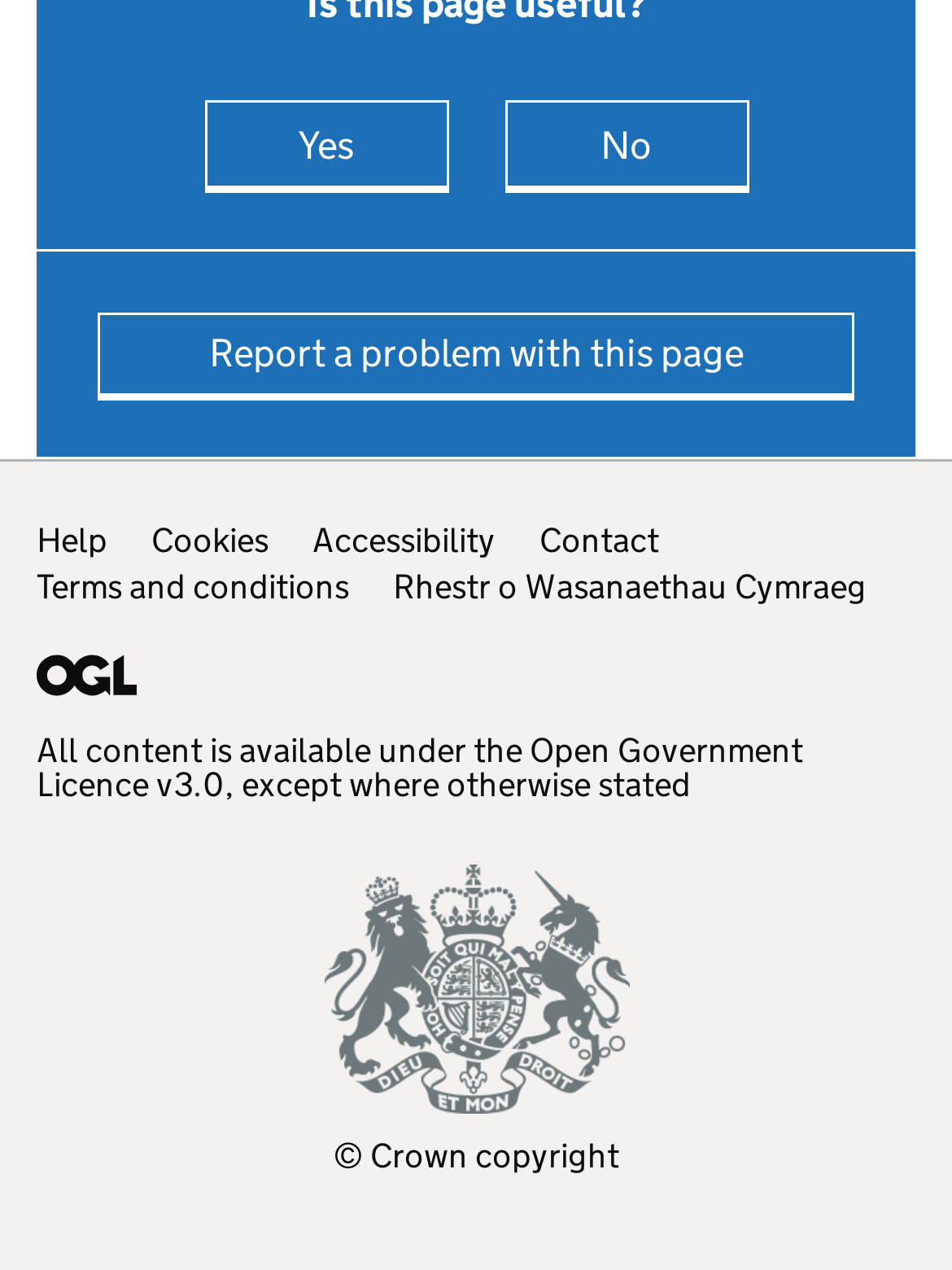What is the copyright information for the webpage?
Please answer the question with a detailed and comprehensive explanation.

The webpage displays the text '© Crown copyright' which indicates that the copyright for the webpage belongs to the Crown.